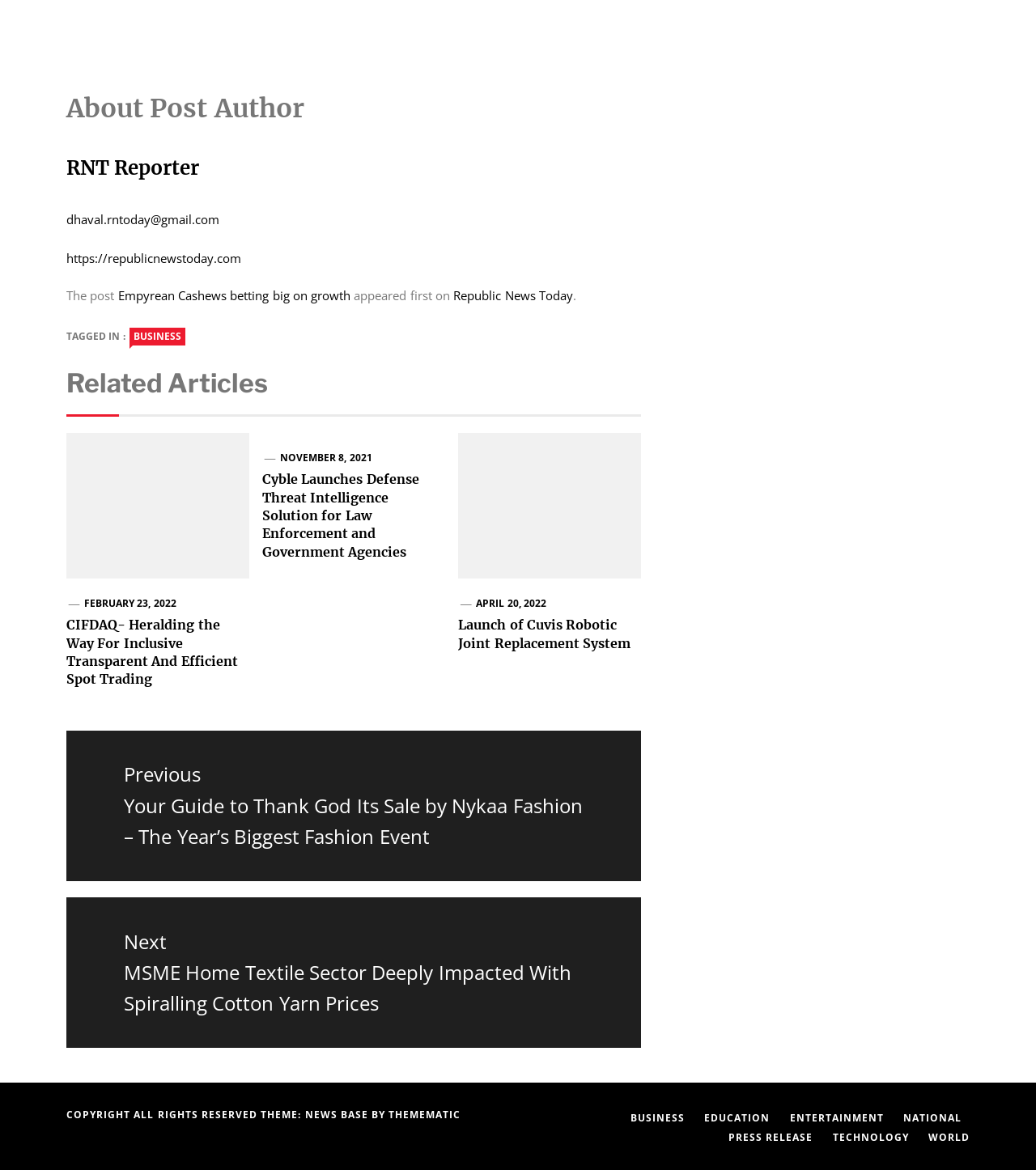Please give the bounding box coordinates of the area that should be clicked to fulfill the following instruction: "Read the article 'Empyrean Cashews betting big on growth'". The coordinates should be in the format of four float numbers from 0 to 1, i.e., [left, top, right, bottom].

[0.114, 0.246, 0.338, 0.26]